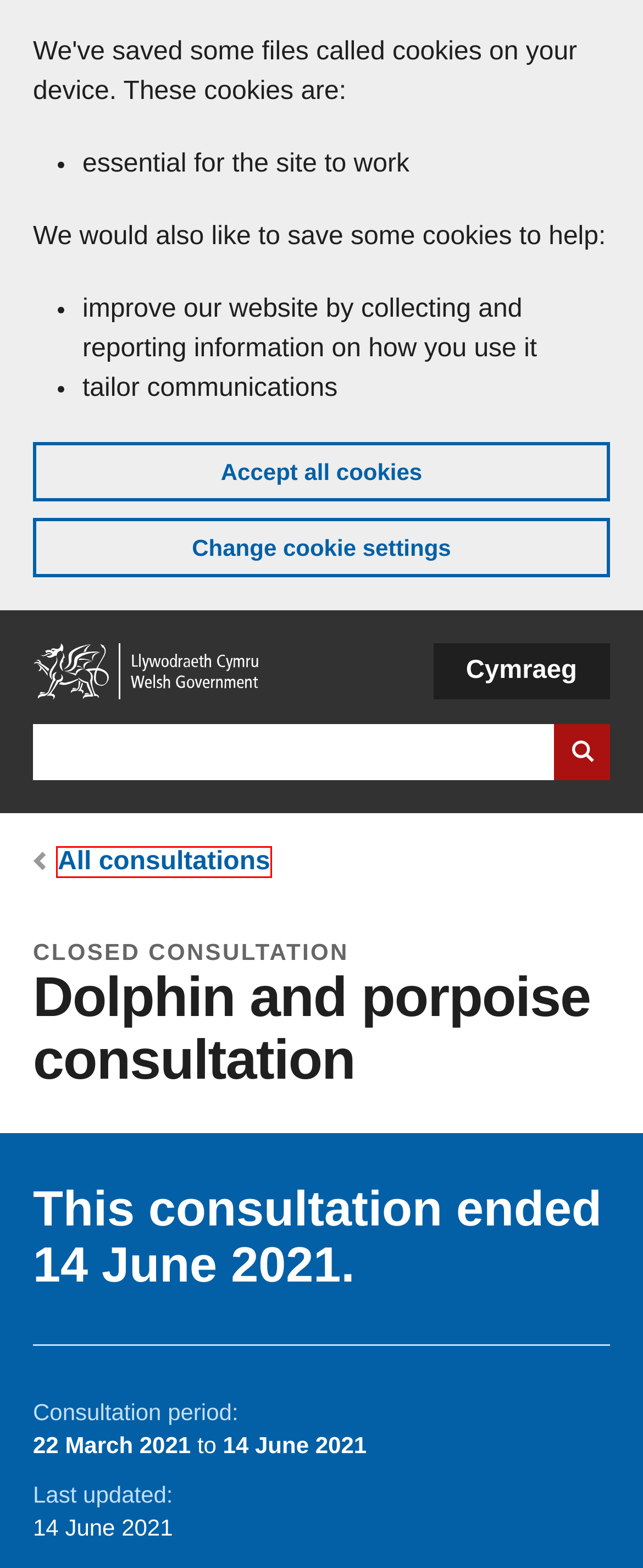Examine the screenshot of the webpage, noting the red bounding box around a UI element. Pick the webpage description that best matches the new page after the element in the red bounding box is clicked. Here are the candidates:
A. Cookies | GOV.WALES
B. Consultations | GOV.WALES
C. Accessibility statement for GOV.WALES | GOV.WALES
D. Website privacy notice | GOV.WALES
E. Alternative languages | GOV.WALES
F. Ymgynghoriad dolffiniaid a llamhidyddion | LLYW.CYMRU
G. Home | GOV.WALES
H. Terms and conditions | GOV.WALES

B